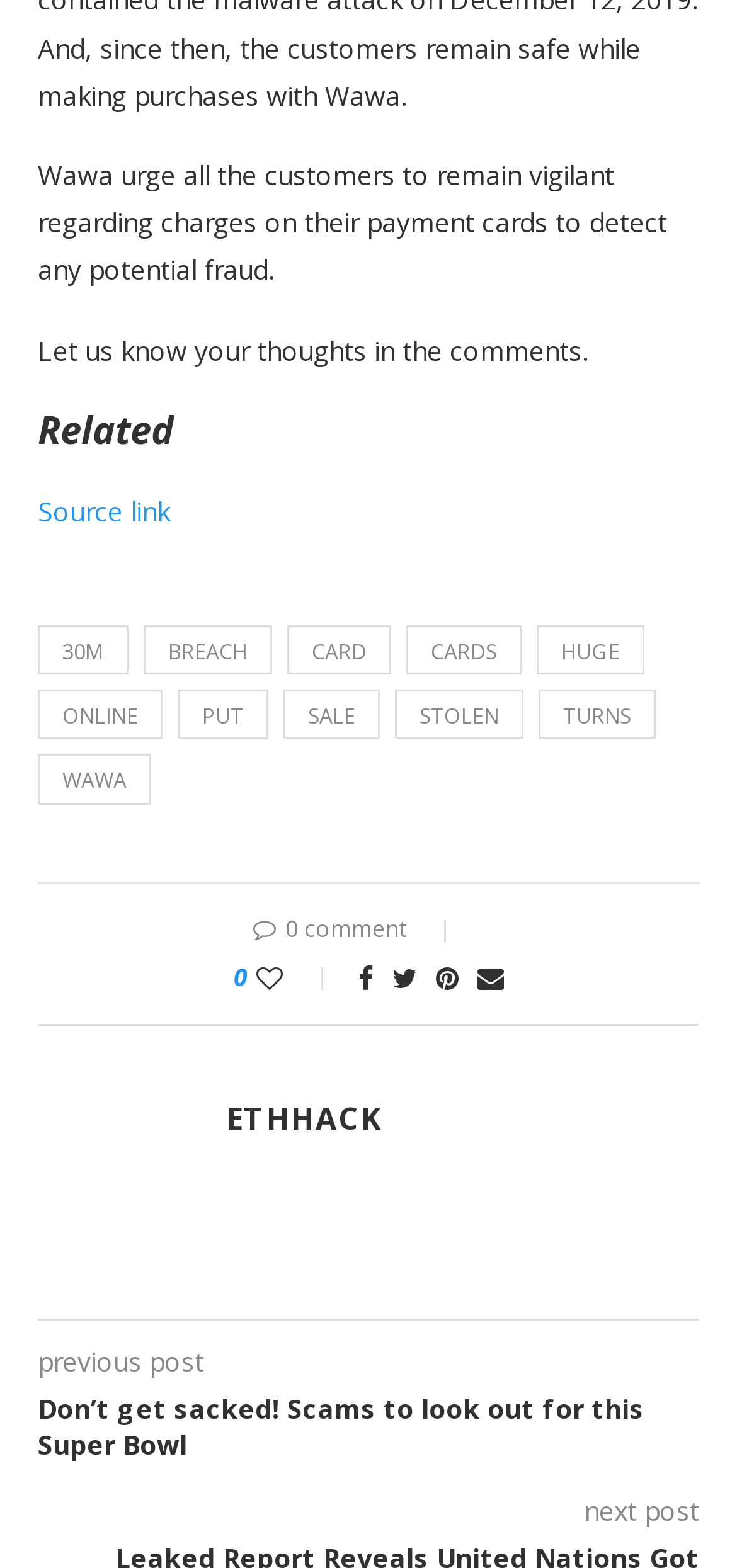What is the name of the website or blog?
Provide a detailed and extensive answer to the question.

The heading element with ID 444 has the text 'ETHHACK', which suggests that it is the name of the website or blog.